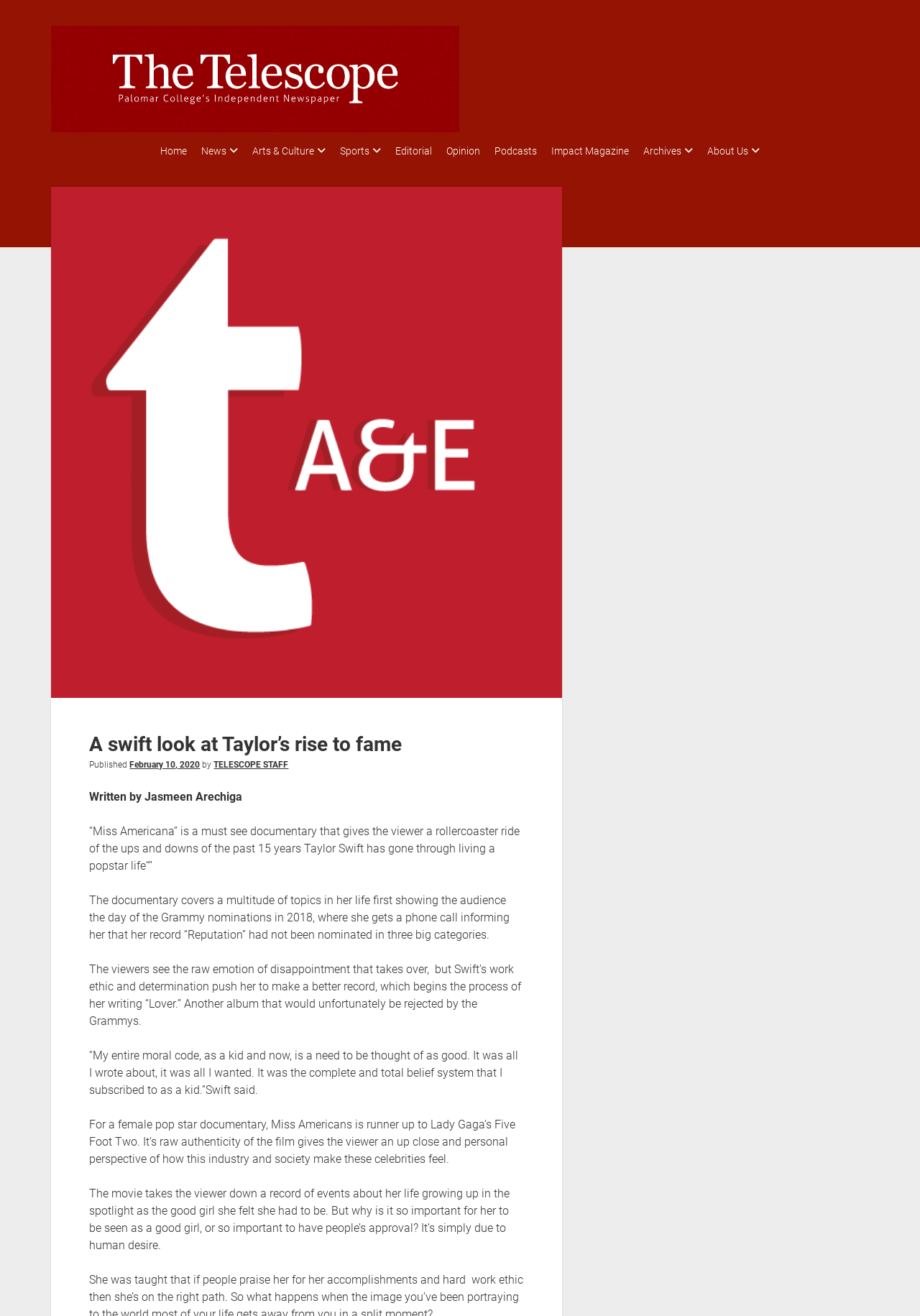Identify the bounding box of the UI component described as: "Impact Magazine".

[0.609, 0.108, 0.705, 0.122]